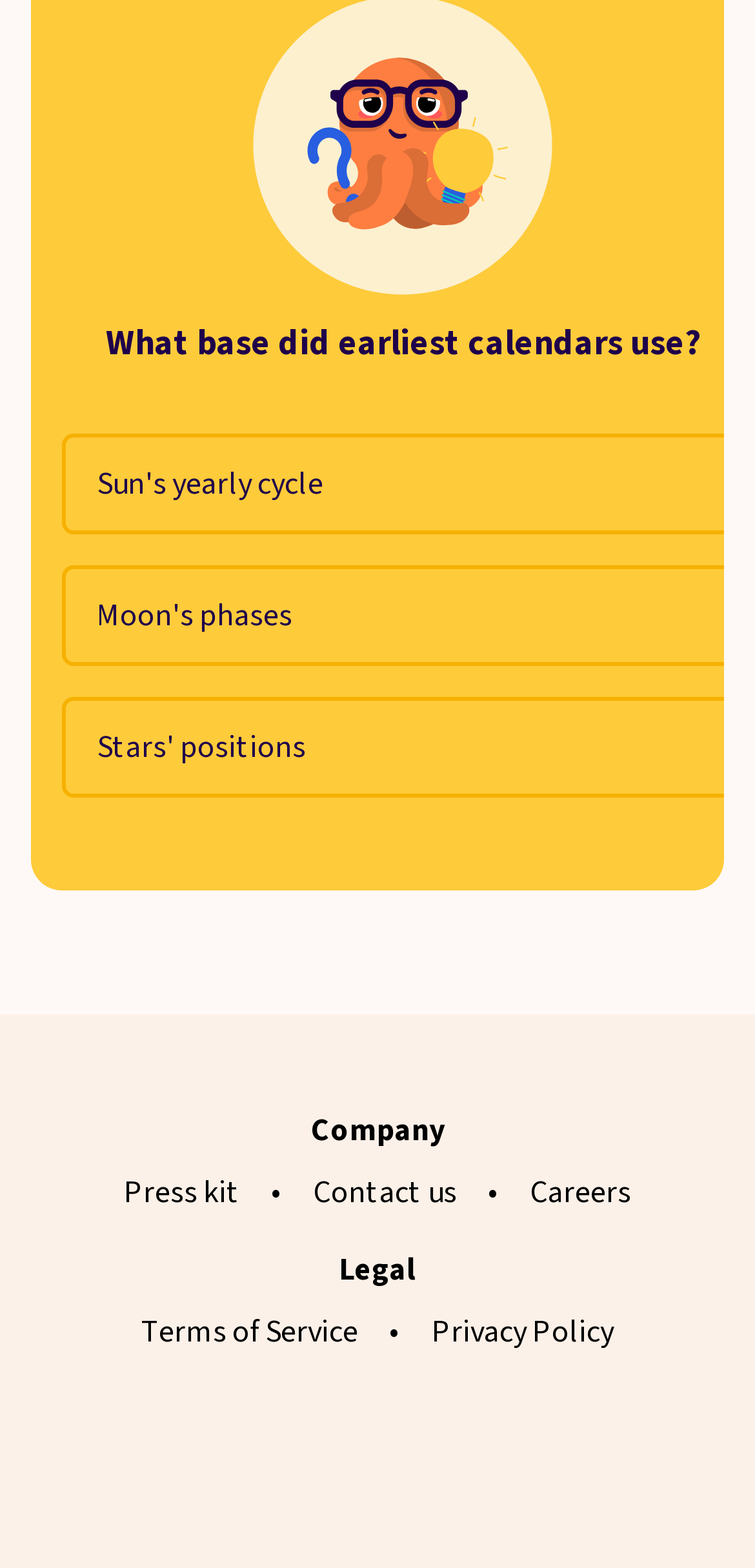What is the first question on the webpage?
Provide an in-depth and detailed explanation in response to the question.

The first question on the webpage is located at the top with a bounding box of [0.14, 0.204, 0.927, 0.235]. It is a StaticText element with the text 'What base did earliest calendars use?'.